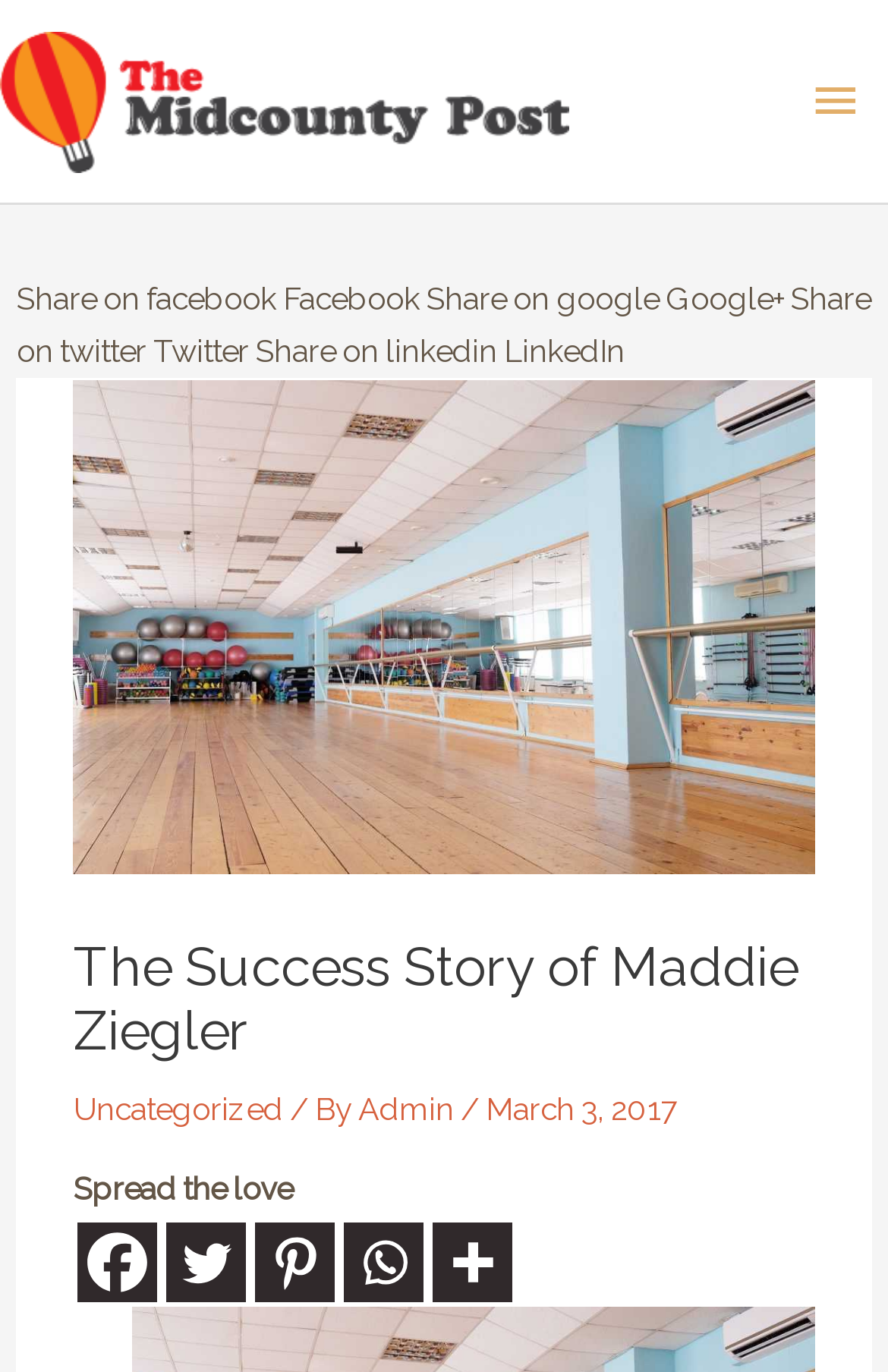Can you identify the bounding box coordinates of the clickable region needed to carry out this instruction: 'View 'Paris Fintech Forum Communities''? The coordinates should be four float numbers within the range of 0 to 1, stated as [left, top, right, bottom].

None